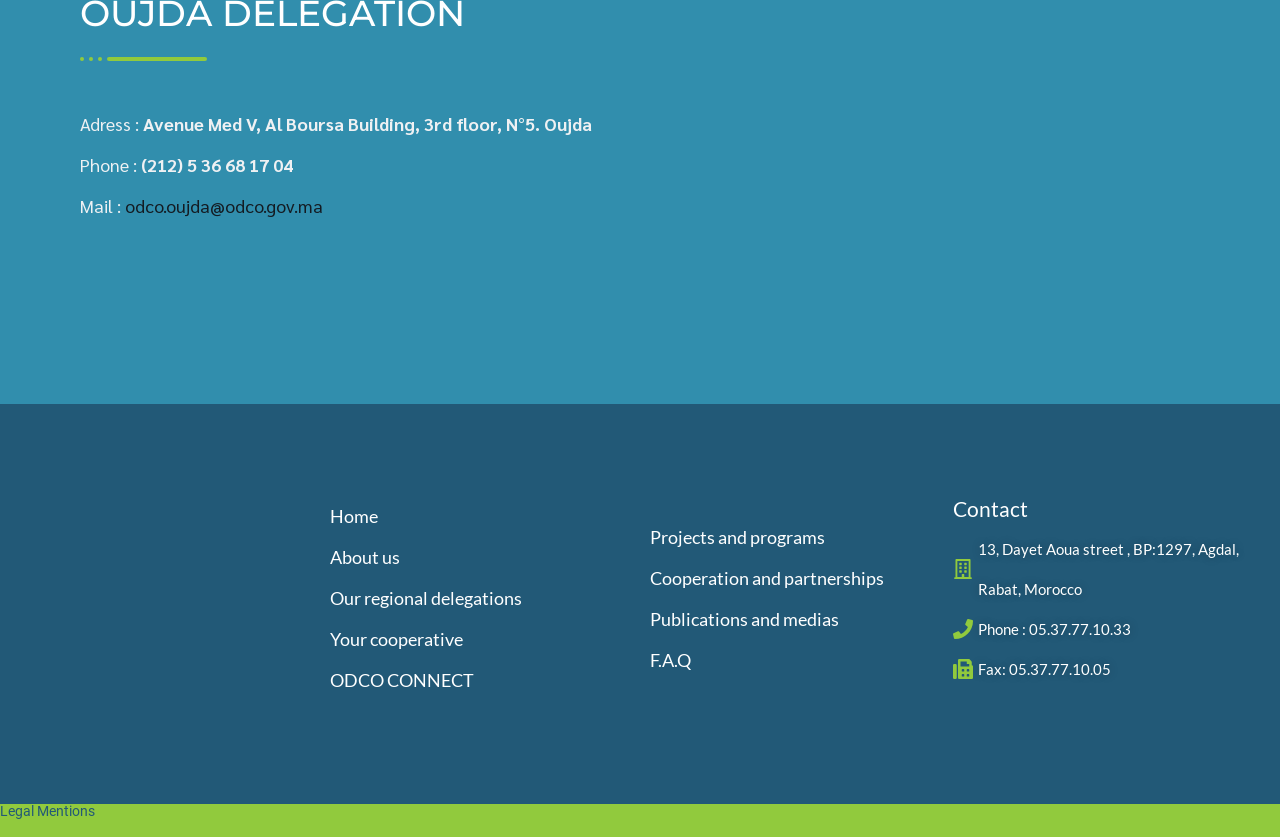What is the phone number of ODCO?
Based on the image, please offer an in-depth response to the question.

I found the phone number by looking at the static text elements at the top of the page, which provide the phone number as '(212) 5 36 68 17 04'.